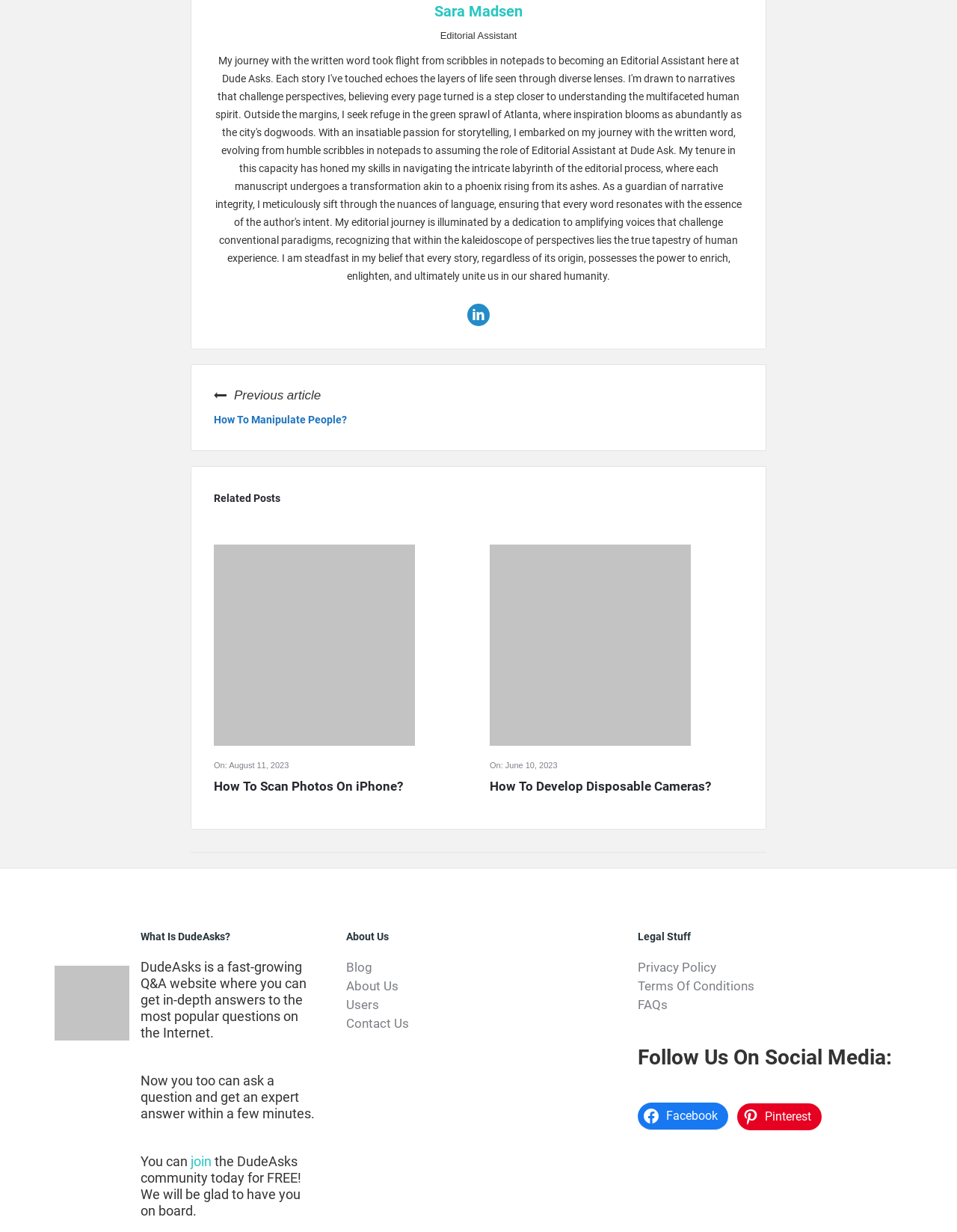Find the bounding box coordinates for the UI element whose description is: "education essay writing service". The coordinates should be four float numbers between 0 and 1, in the format [left, top, right, bottom].

None